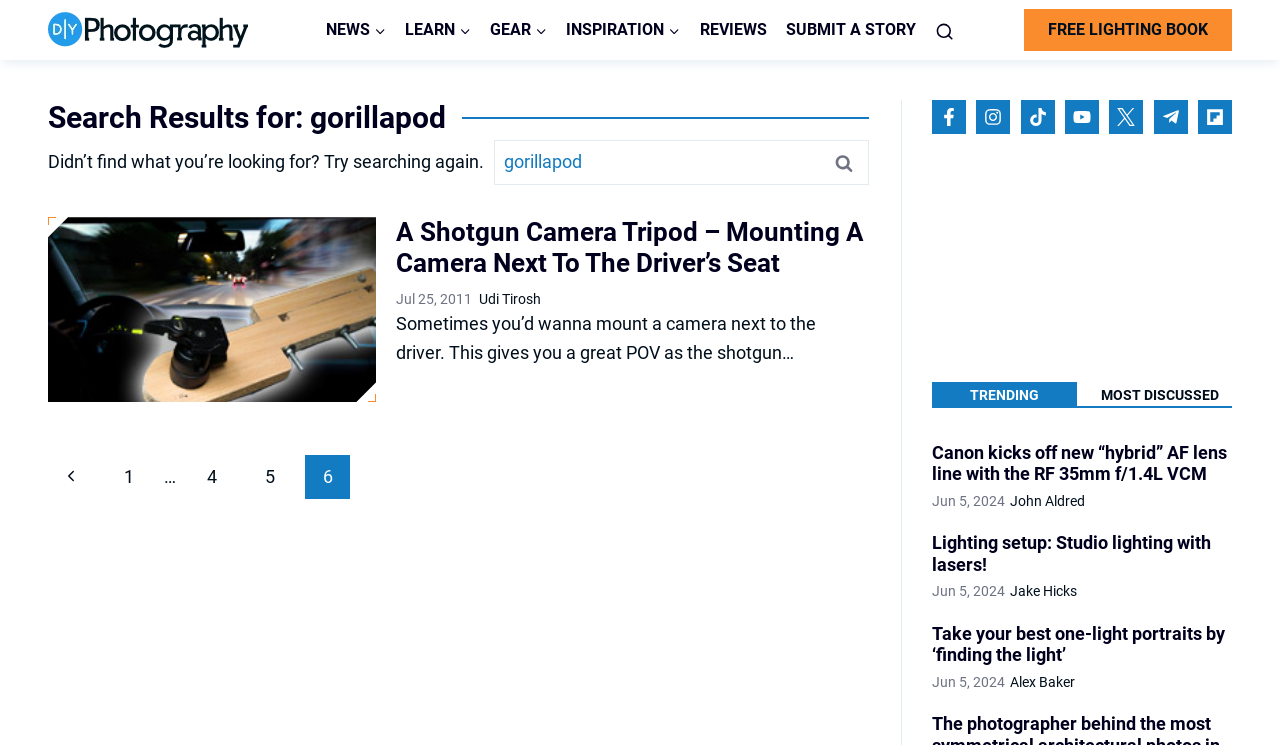Please identify the bounding box coordinates of the clickable area that will fulfill the following instruction: "View post". The coordinates should be in the format of four float numbers between 0 and 1, i.e., [left, top, right, bottom].

[0.038, 0.292, 0.294, 0.539]